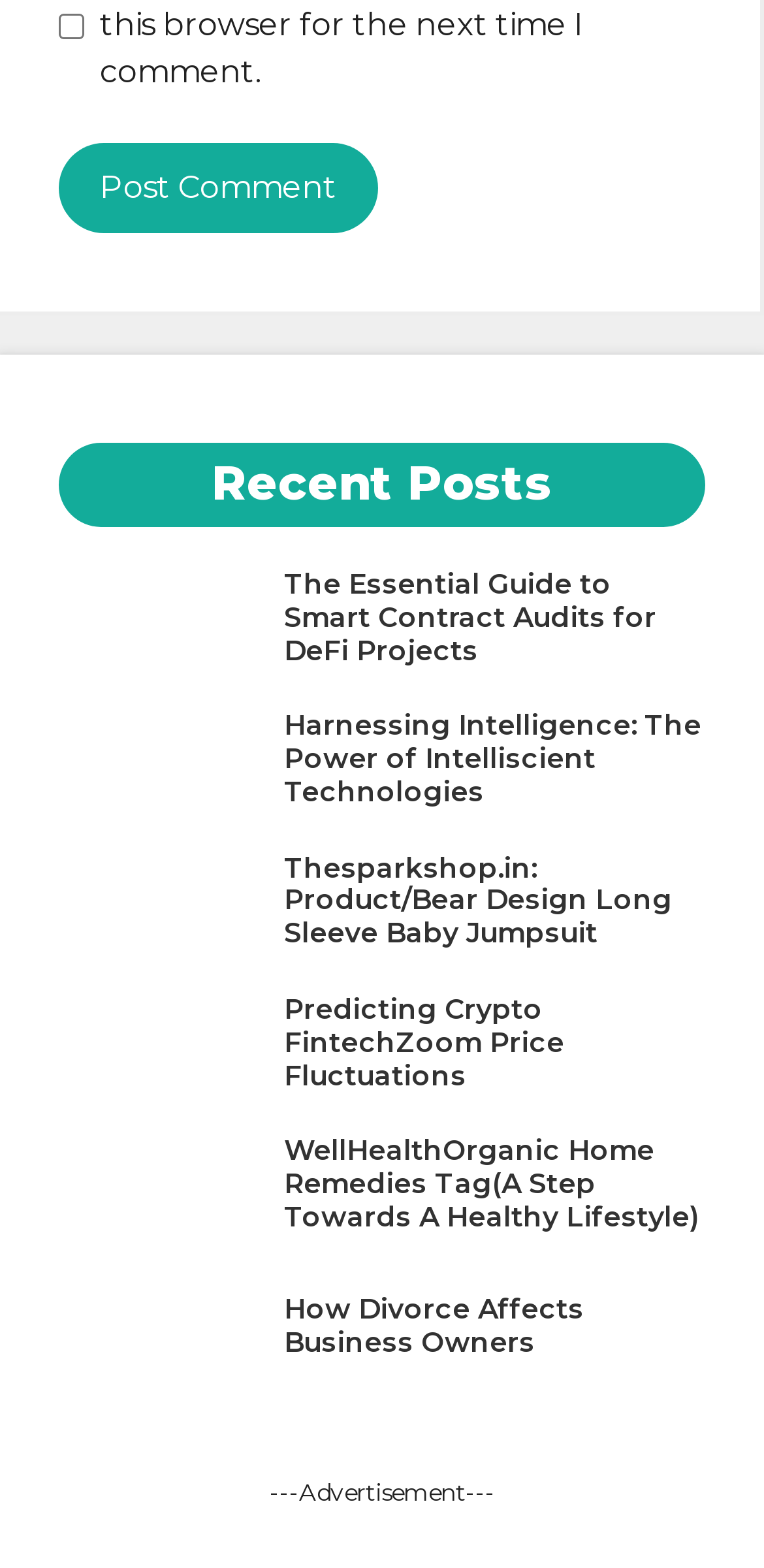Is the 'Post Comment' button enabled?
Based on the image, give a concise answer in the form of a single word or short phrase.

Yes